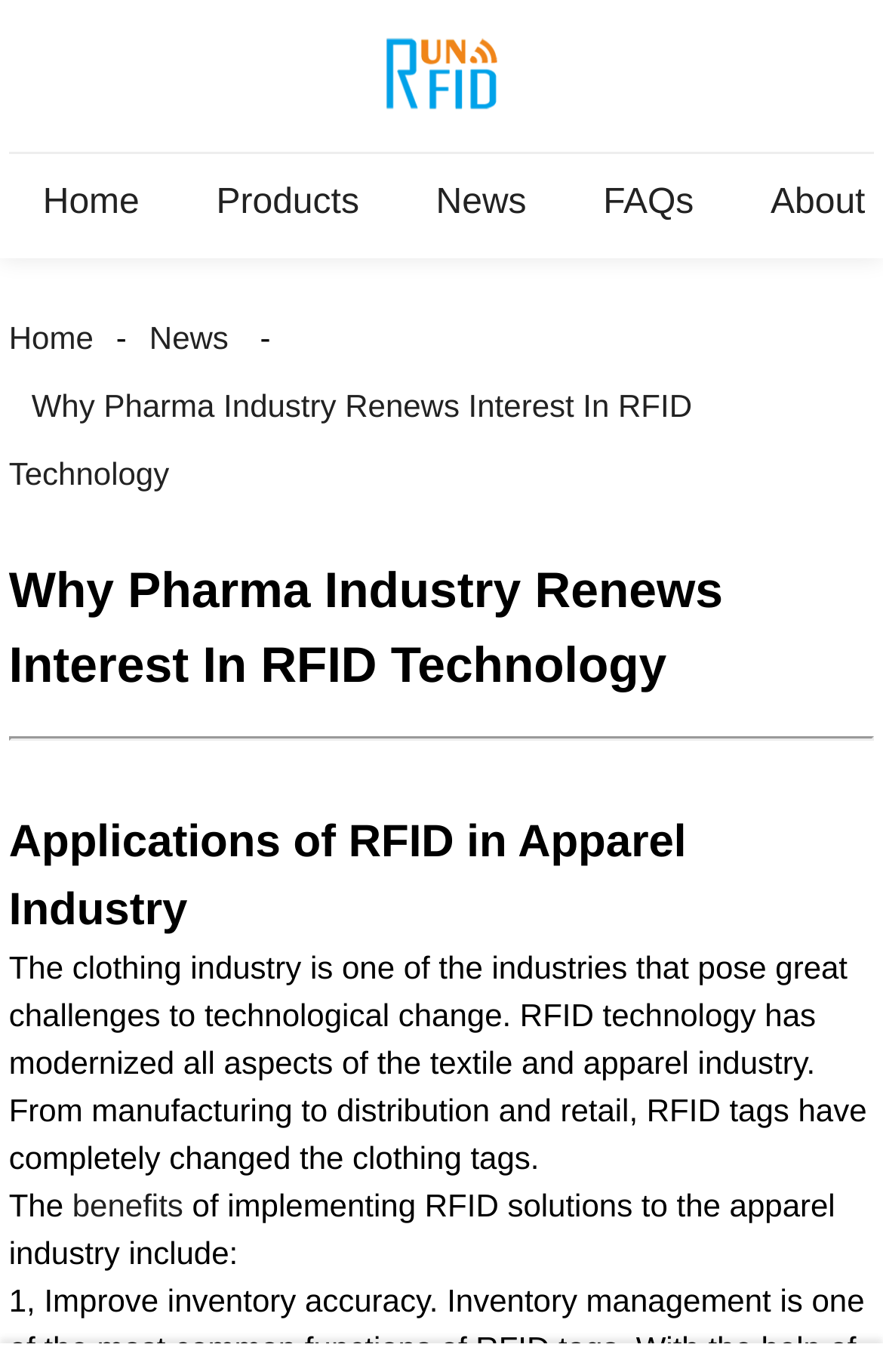Find the bounding box coordinates for the area you need to click to carry out the instruction: "view FAQs". The coordinates should be four float numbers between 0 and 1, indicated as [left, top, right, bottom].

[0.645, 0.129, 0.824, 0.168]